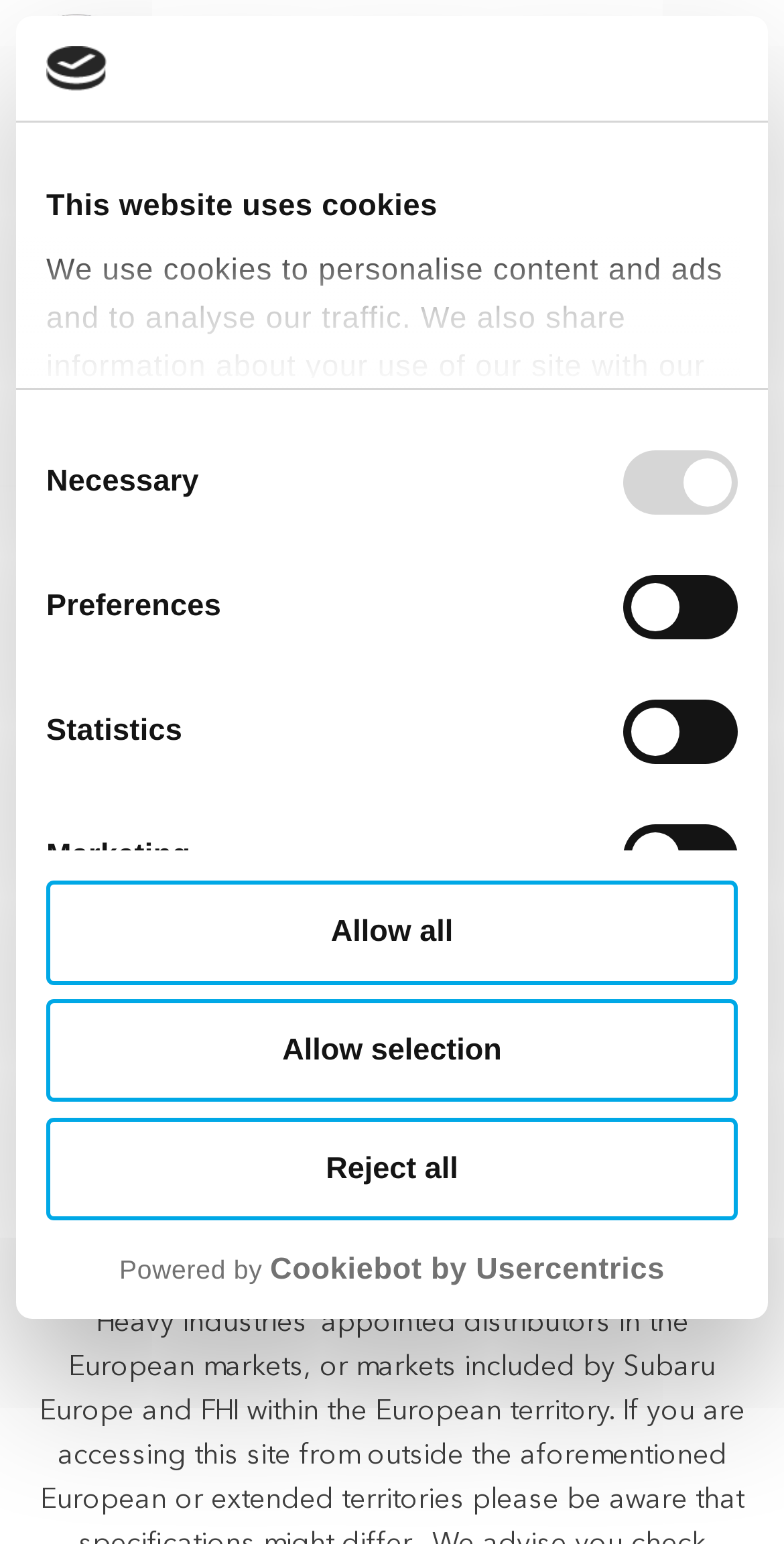What region is this website intended for?
Give a detailed and exhaustive answer to the question.

The text 'European Markets Only' appears at the bottom of the webpage, suggesting that the website is intended for use in European markets only.